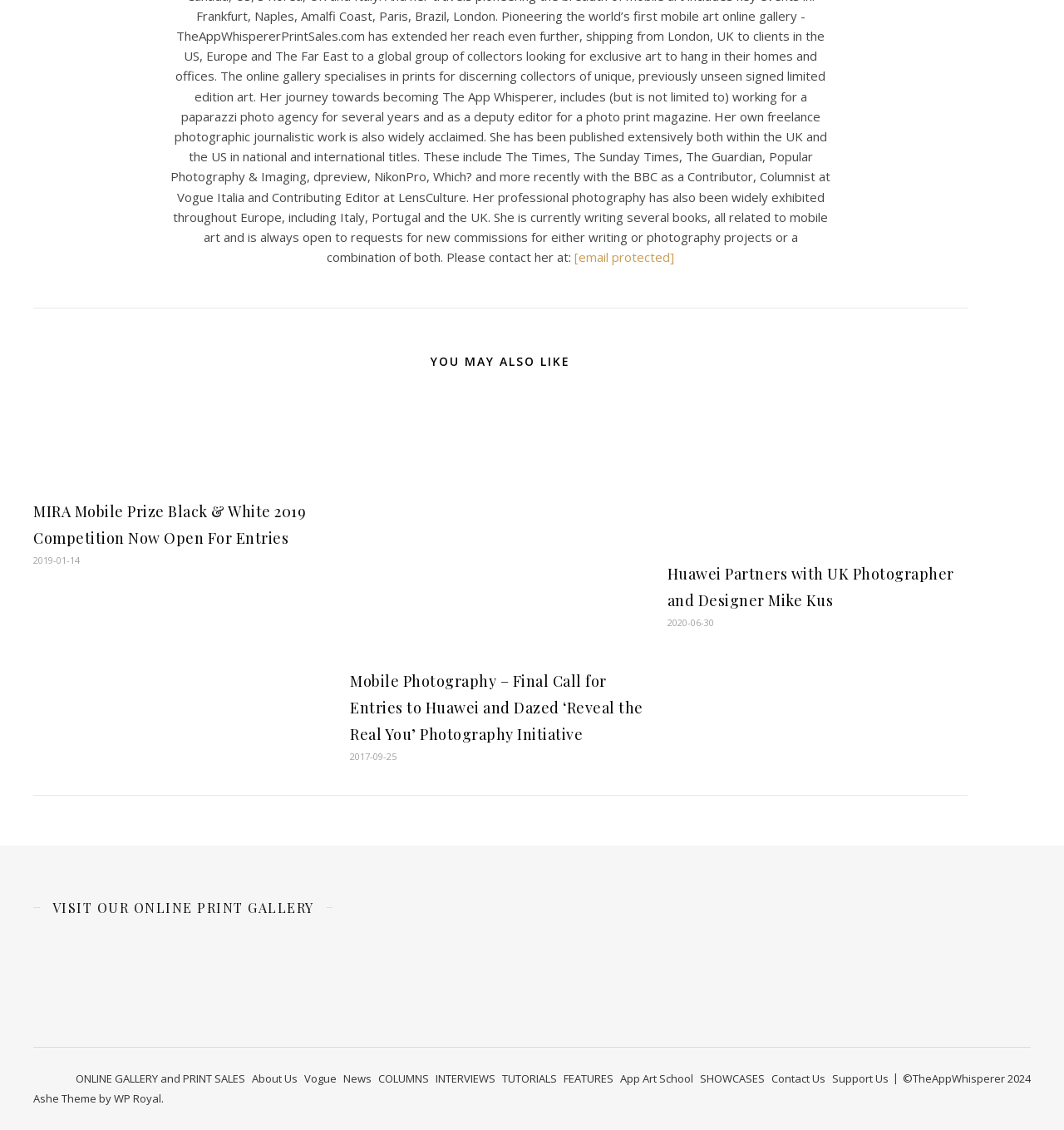From the given element description: "App Art School", find the bounding box for the UI element. Provide the coordinates as four float numbers between 0 and 1, in the order [left, top, right, bottom].

[0.583, 0.947, 0.652, 0.961]